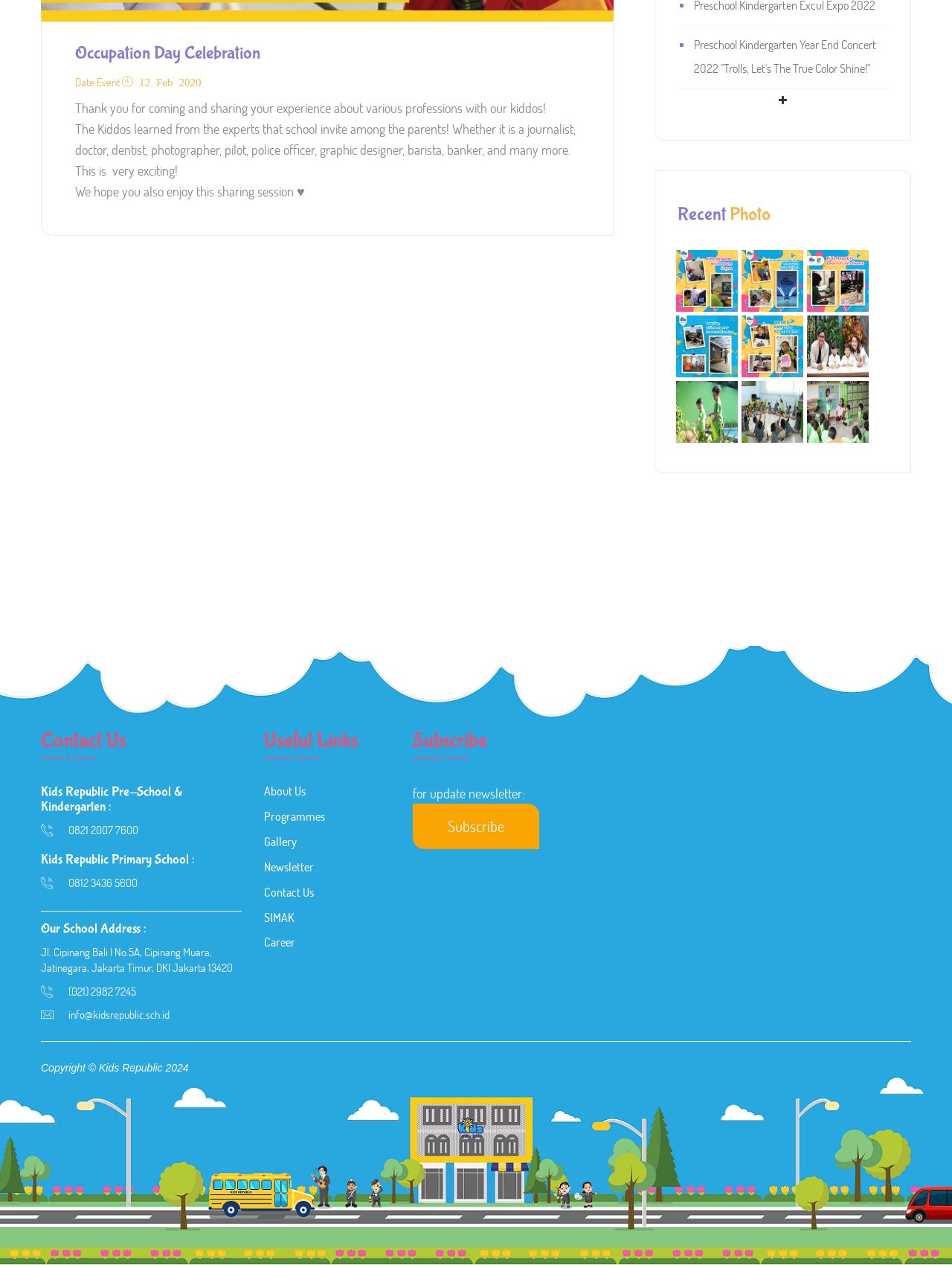Please find the bounding box coordinates for the clickable element needed to perform this instruction: "Call Kids Republic Pre-School & Kindergarten".

[0.072, 0.65, 0.145, 0.662]